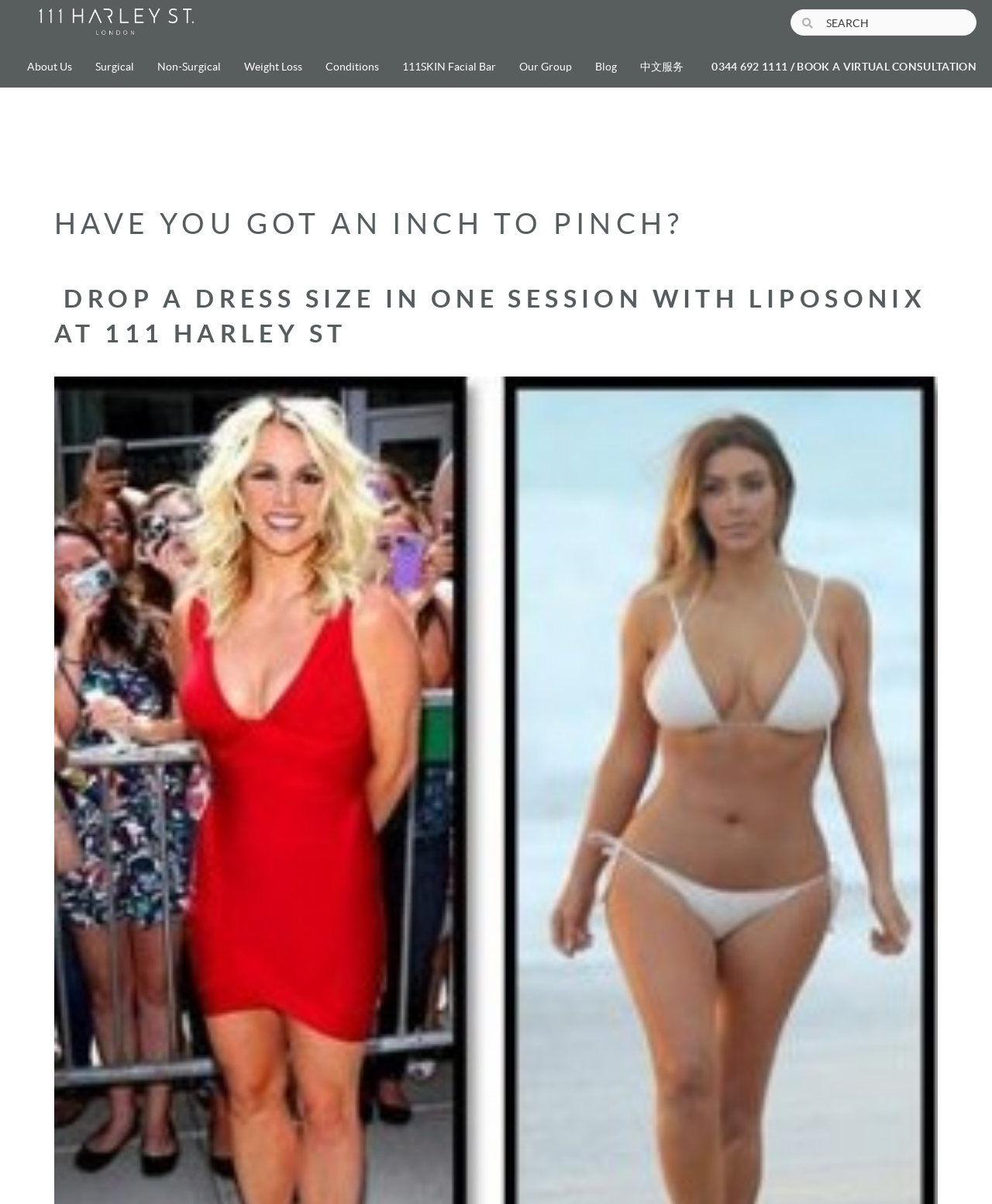Respond with a single word or phrase for the following question: 
What is the name of the founder?

Dr Yannis Alexandrides MD FACS